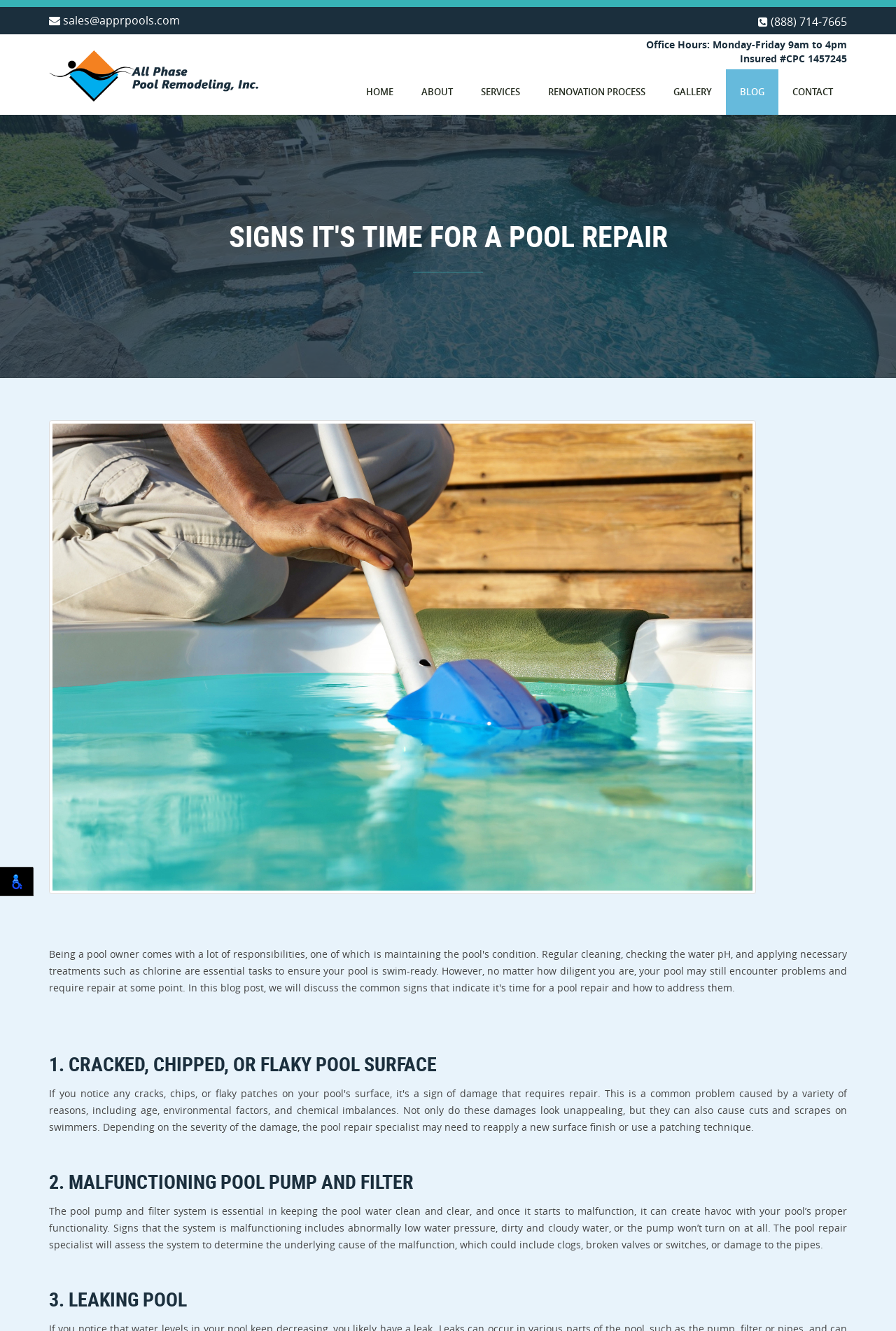Could you find the bounding box coordinates of the clickable area to complete this instruction: "Learn about the renovation process"?

[0.596, 0.052, 0.736, 0.086]